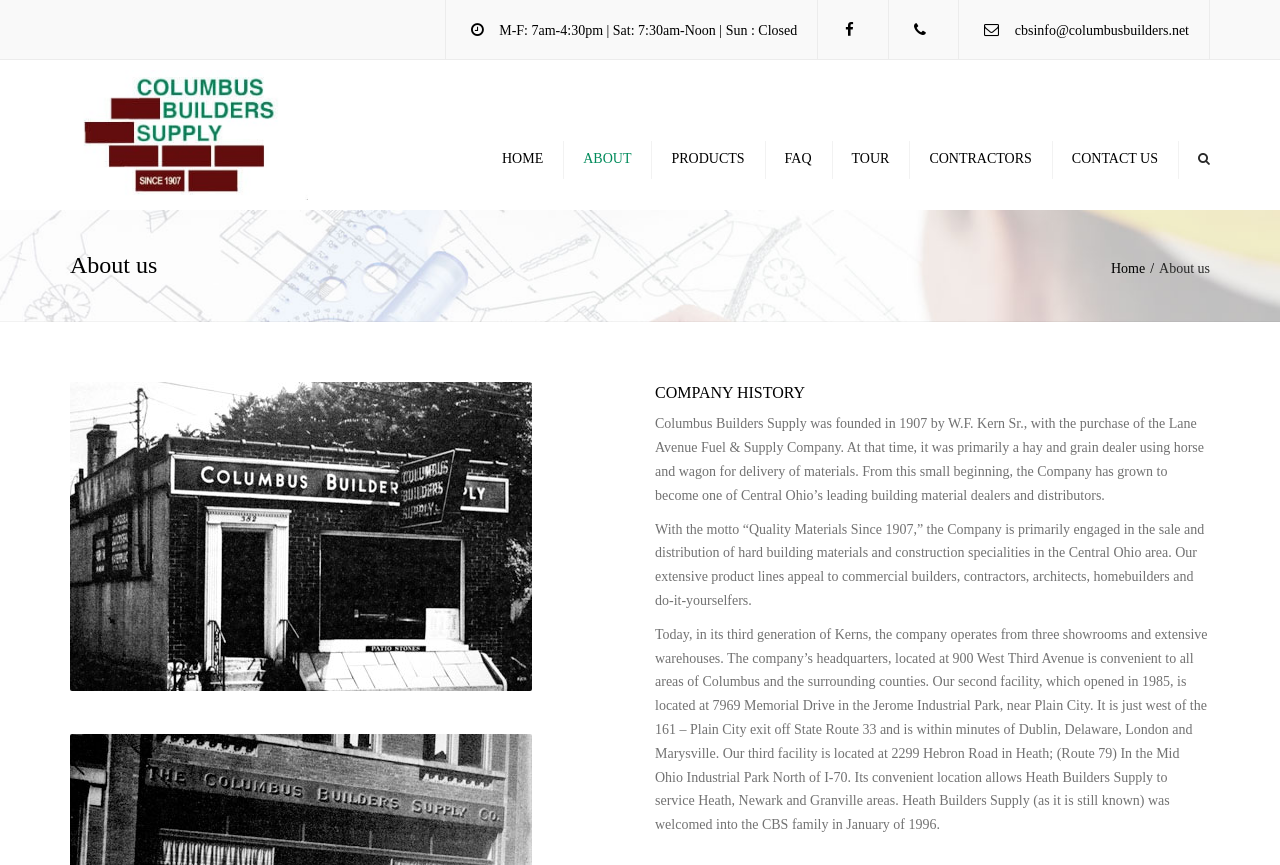Please provide the bounding box coordinate of the region that matches the element description: Rule of Thumb Figures. Coordinates should be in the format (top-left x, top-left y, bottom-right x, bottom-right y) and all values should be between 0 and 1.

[0.686, 0.279, 0.846, 0.316]